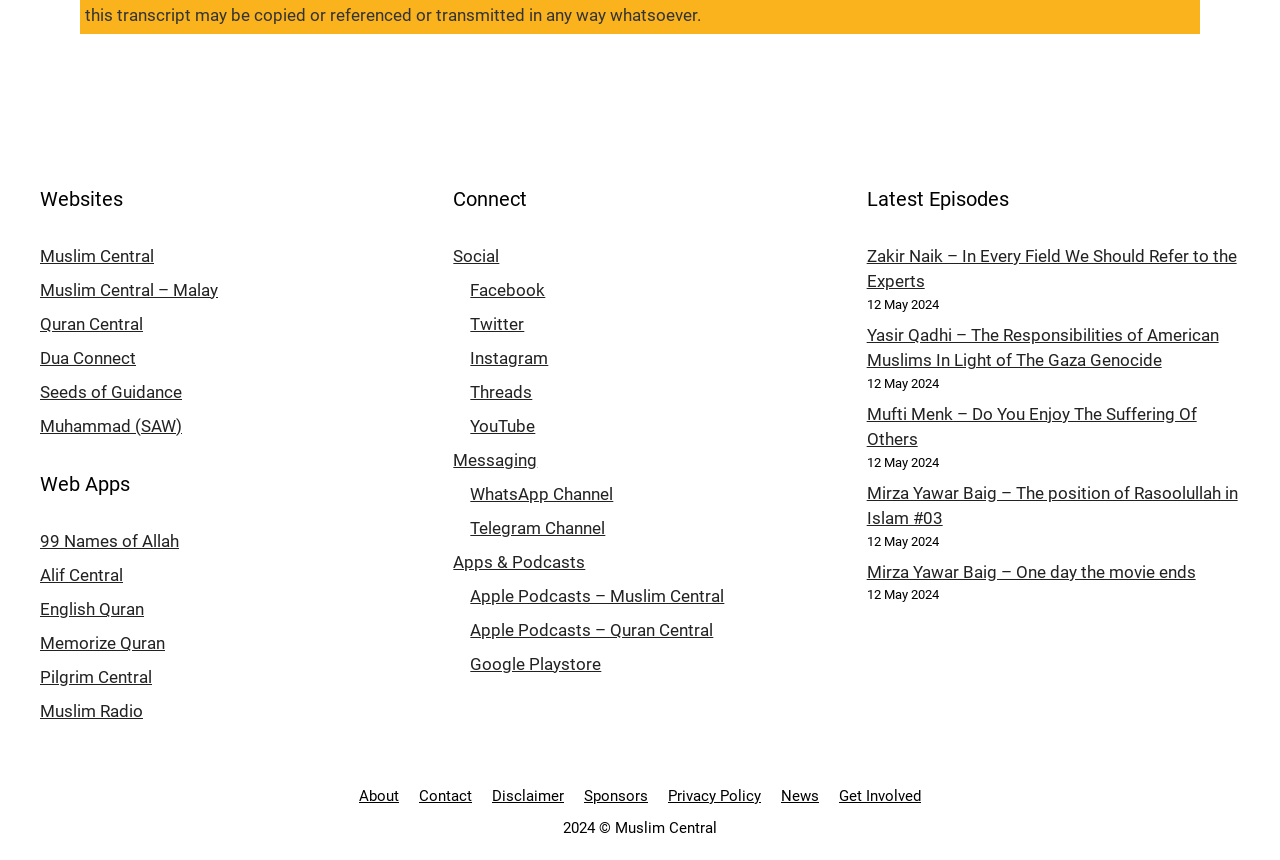Locate the bounding box coordinates of the UI element described by: "Apple Podcasts – Muslim Central". Provide the coordinates as four float numbers between 0 and 1, formatted as [left, top, right, bottom].

[0.367, 0.681, 0.566, 0.704]